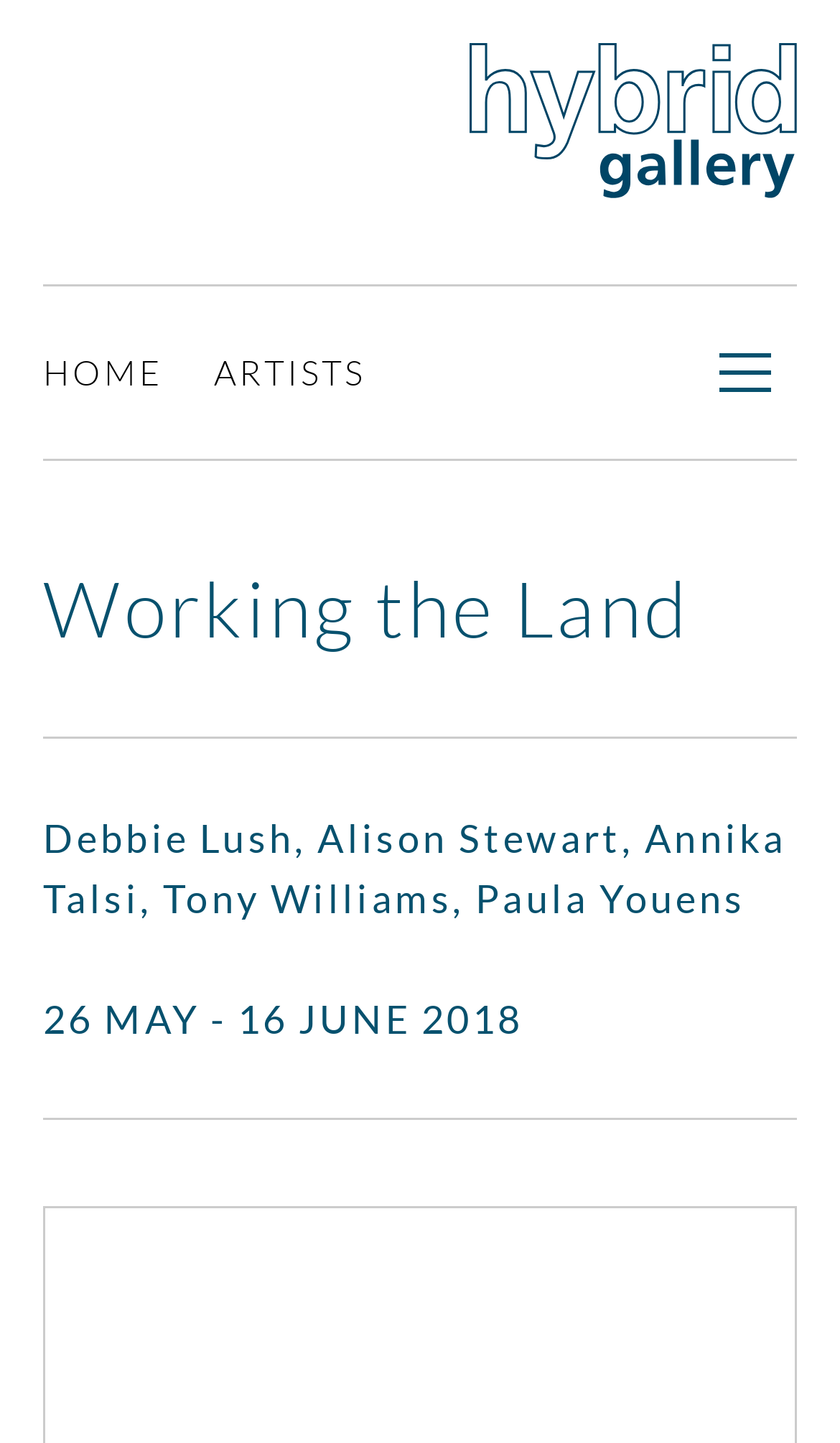Describe all the significant parts and information present on the webpage.

The webpage is titled "Working the Land | Hybrid Gallery". At the top left corner, there is a "Skip to main content" link. Below it, a horizontal separator line spans across the page. 

To the right of the separator, a navigation menu is located, which is headed by "Main navigation". The menu contains links to "HOME", "ARTISTS", and a "Full menu" button with an icon. The button is not expanded.

Below the navigation menu, another horizontal separator line is present. Underneath this separator, a large heading "Working the Land" is displayed. This heading is followed by a list of links to artists' names, including Debbie Lush, Alison Stewart, Annika Talsi, Tony Williams, and Paula Youens, separated by commas. 

Below the list of artists, a date "26 MAY - 16 JUNE 2018" is displayed, preceded by the label "DATE".